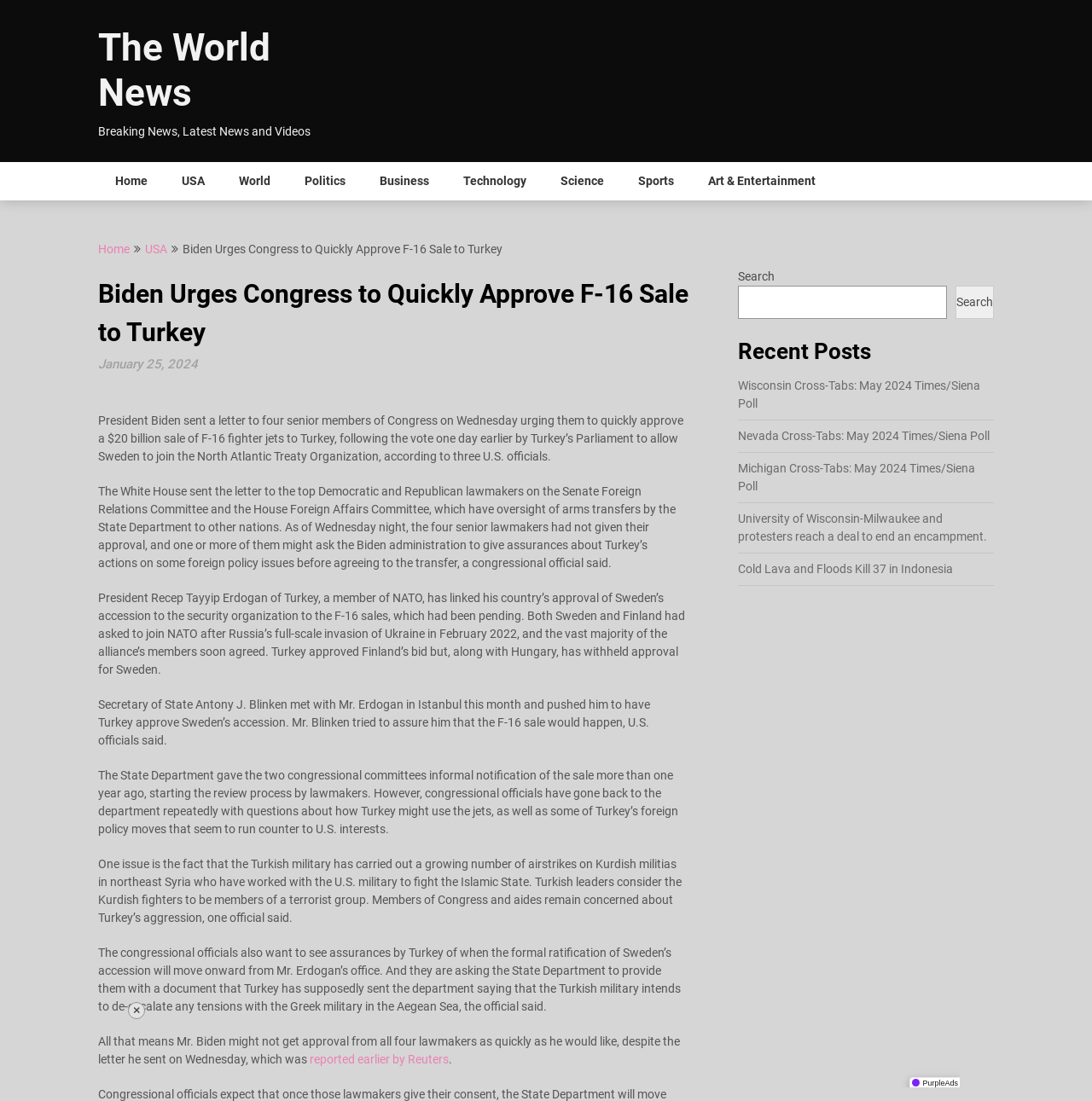Identify the bounding box coordinates for the region of the element that should be clicked to carry out the instruction: "Read the news headline 'Biden Urges Congress to Quickly Approve F-16 Sale to Turkey'". The bounding box coordinates should be four float numbers between 0 and 1, i.e., [left, top, right, bottom].

[0.167, 0.22, 0.46, 0.232]